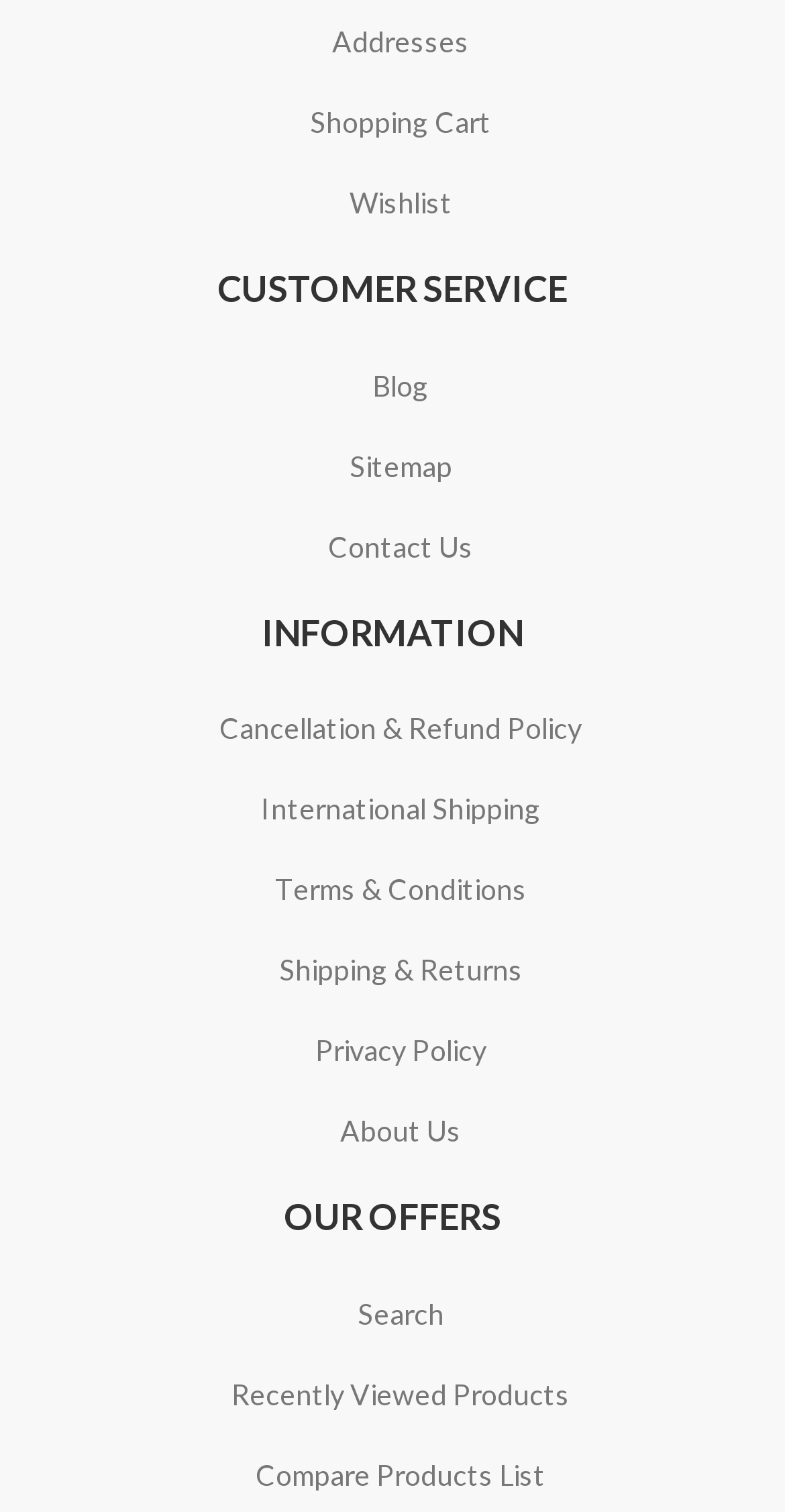Please pinpoint the bounding box coordinates for the region I should click to adhere to this instruction: "Go to blog".

[0.454, 0.242, 0.546, 0.268]